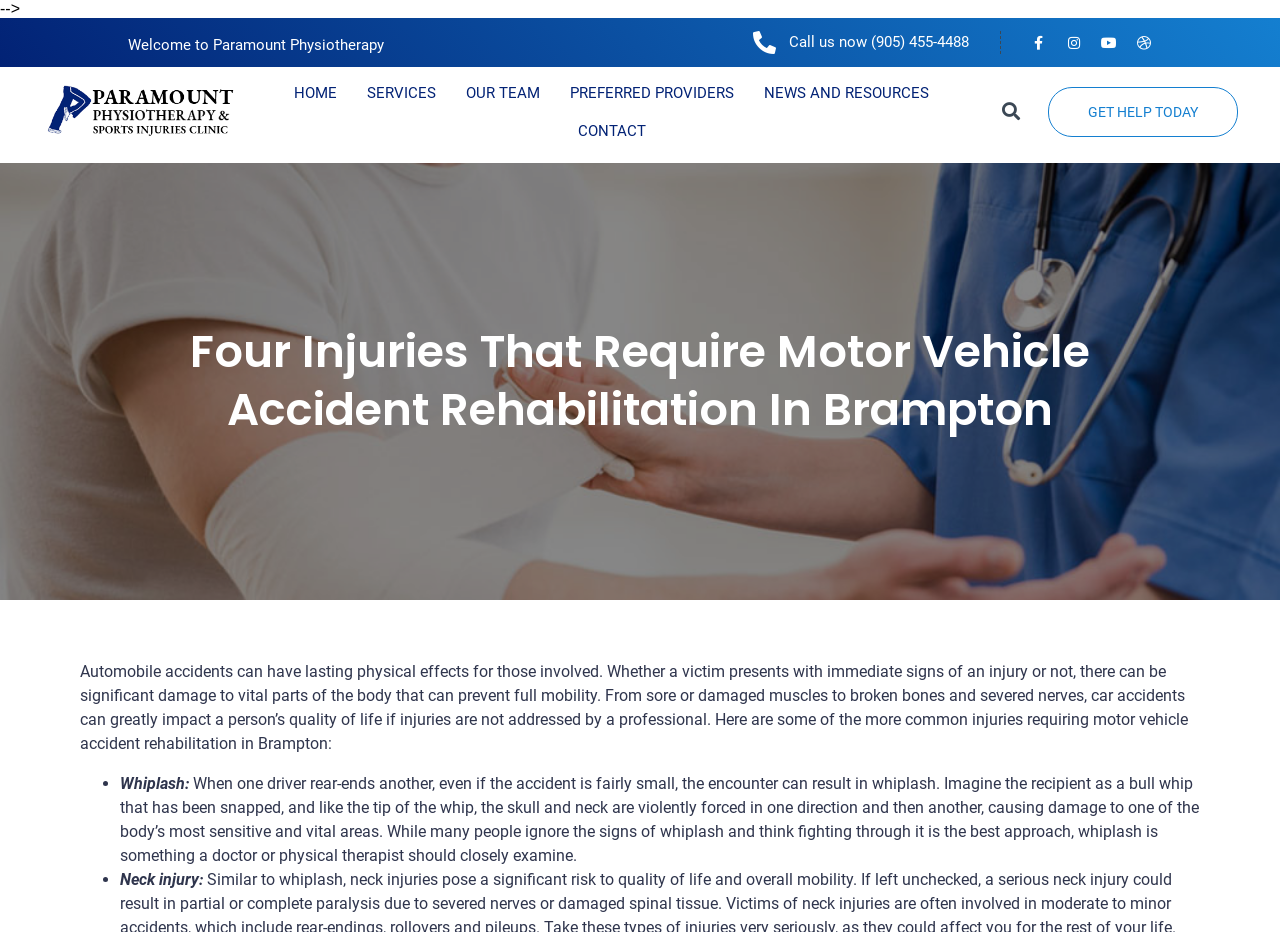Predict the bounding box of the UI element that fits this description: "Our Team".

[0.352, 0.079, 0.434, 0.12]